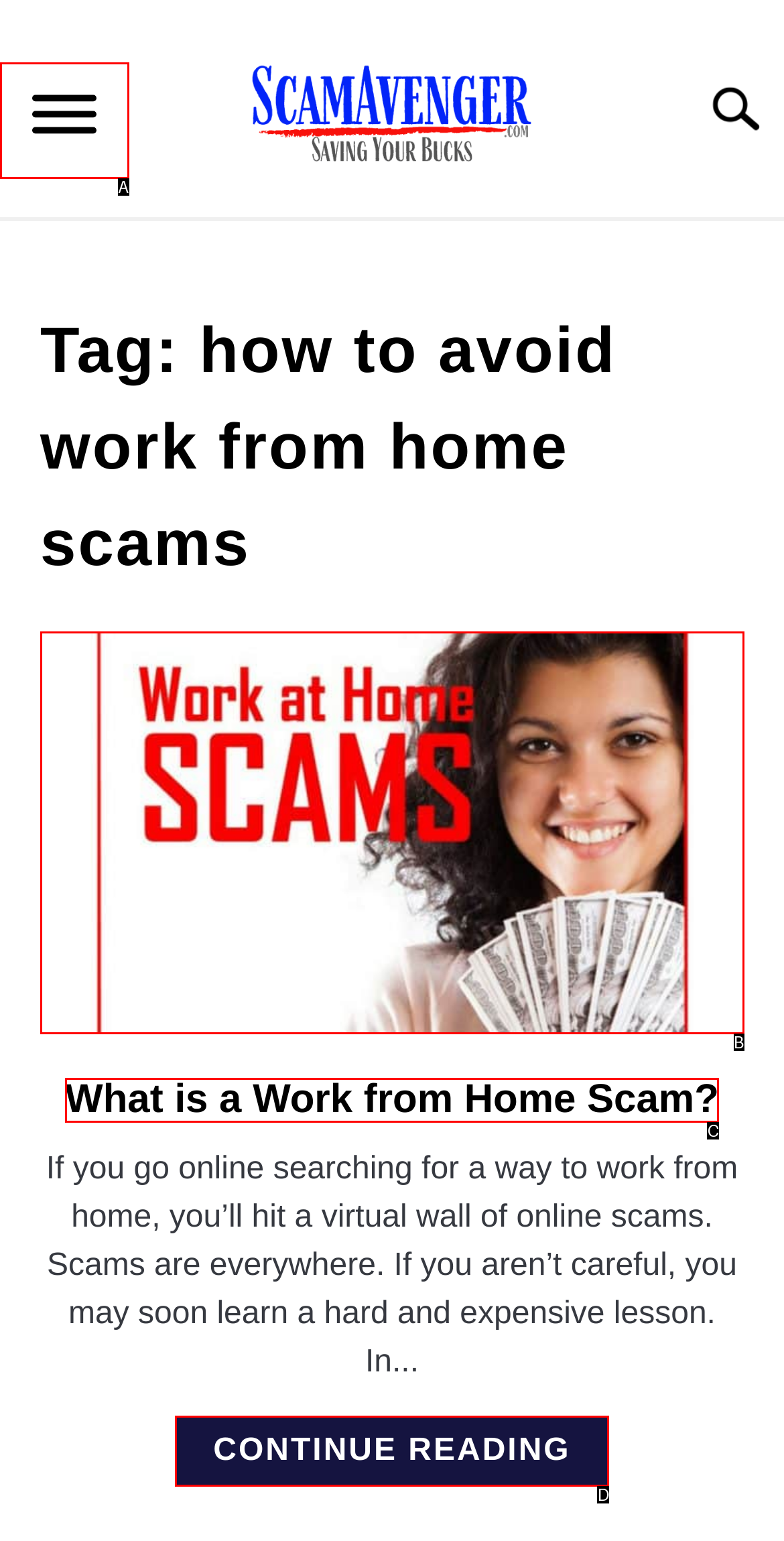Select the HTML element that matches the description: Continue Reading
Respond with the letter of the correct choice from the given options directly.

D